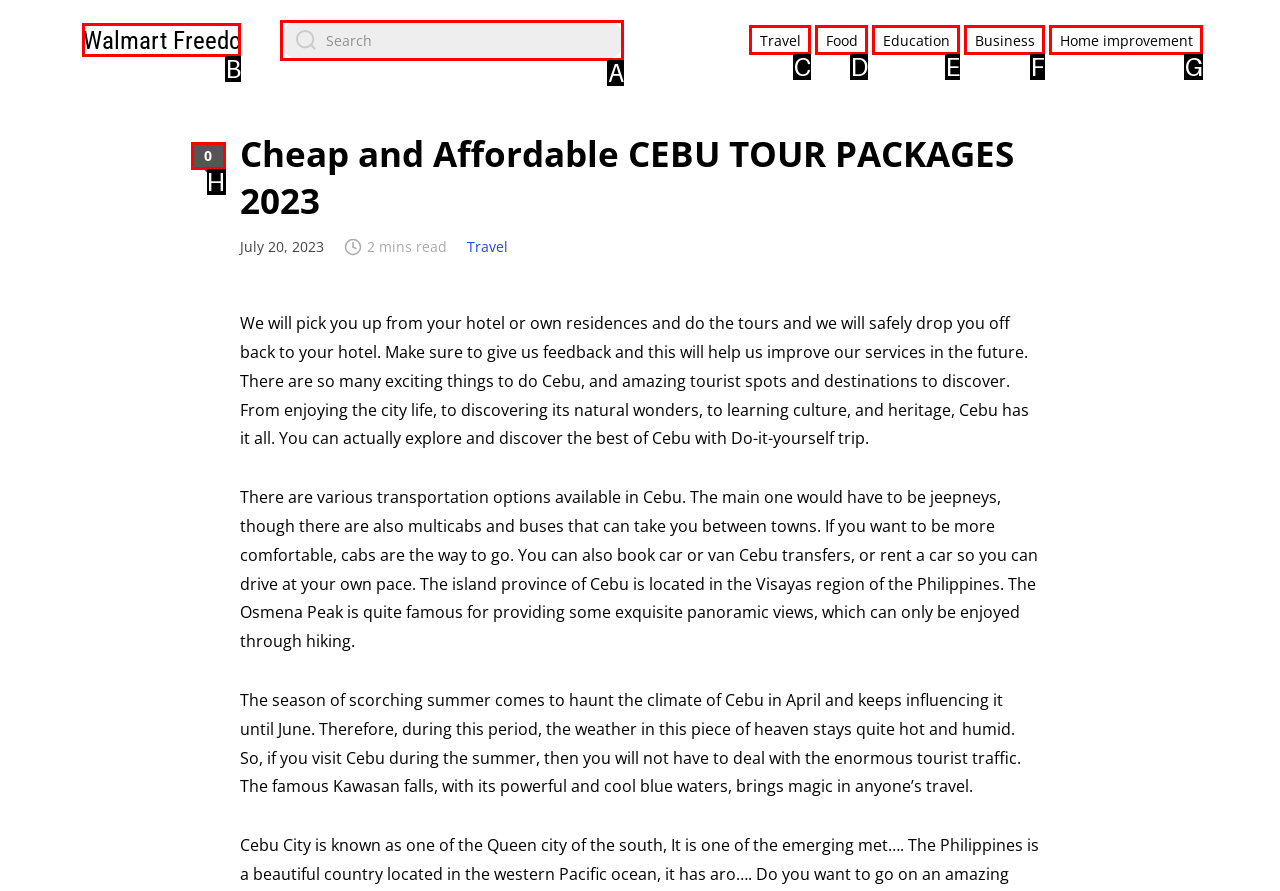From the available choices, determine which HTML element fits this description: Business Respond with the correct letter.

F